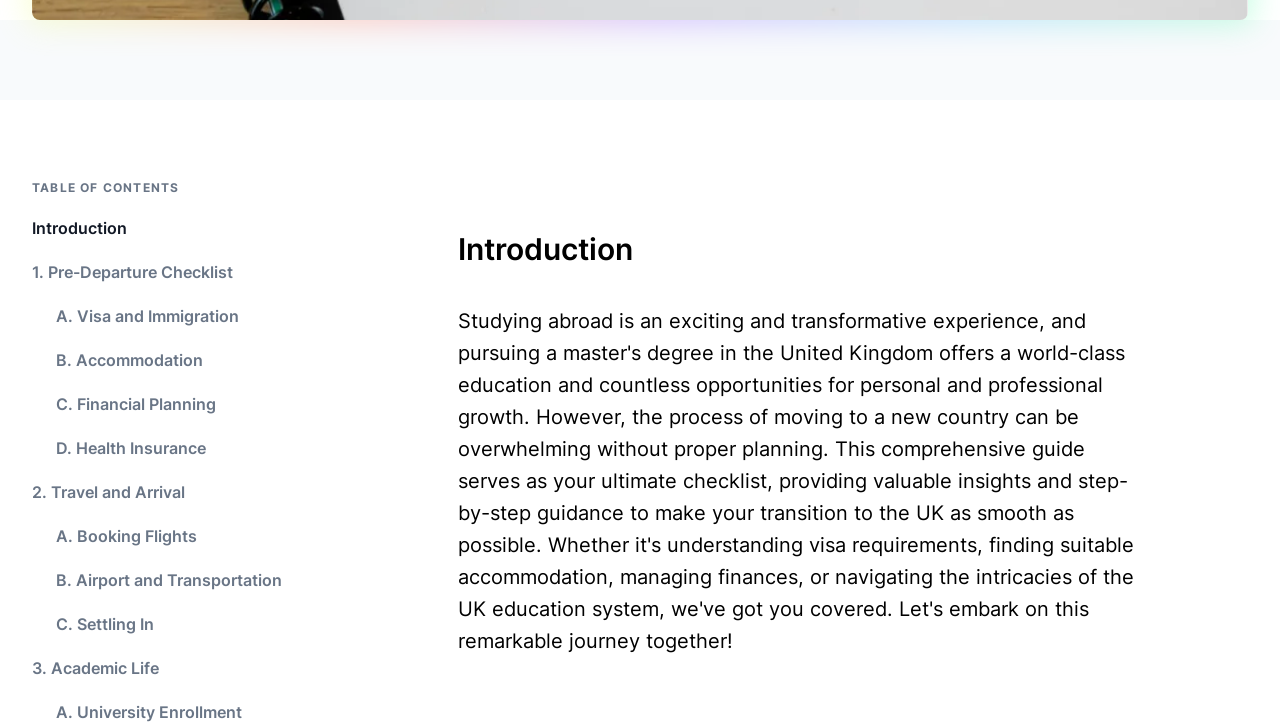Please find the bounding box coordinates for the clickable element needed to perform this instruction: "view 1. Pre-Departure Checklist".

[0.025, 0.359, 0.225, 0.392]